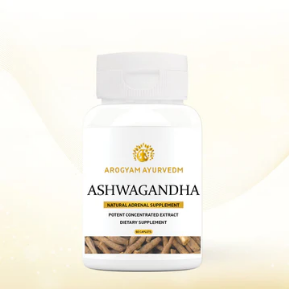Elaborate on the contents of the image in a comprehensive manner.

The image features a bottle of AROGYAM AYURVEDM ASHWAGANDHA, a natural dietary supplement. The sleek white container prominently displays the product name "ASHWAGANDHA" along with the label "NATURAL ADRENAL SUPPLEMENT" and "POTENT CONCENTRATED EXTRACT." Below, it notes that it is a dietary supplement, suggesting its intended use for wellness and health. Ashwagandha is commonly associated with stress relief and rejuvenation in traditional Ayurvedic practices. The background is softly blended with warm tones, enhancing the calming essence of the product, while the label emphasizes a clean and modern design, appealing to health-conscious consumers.